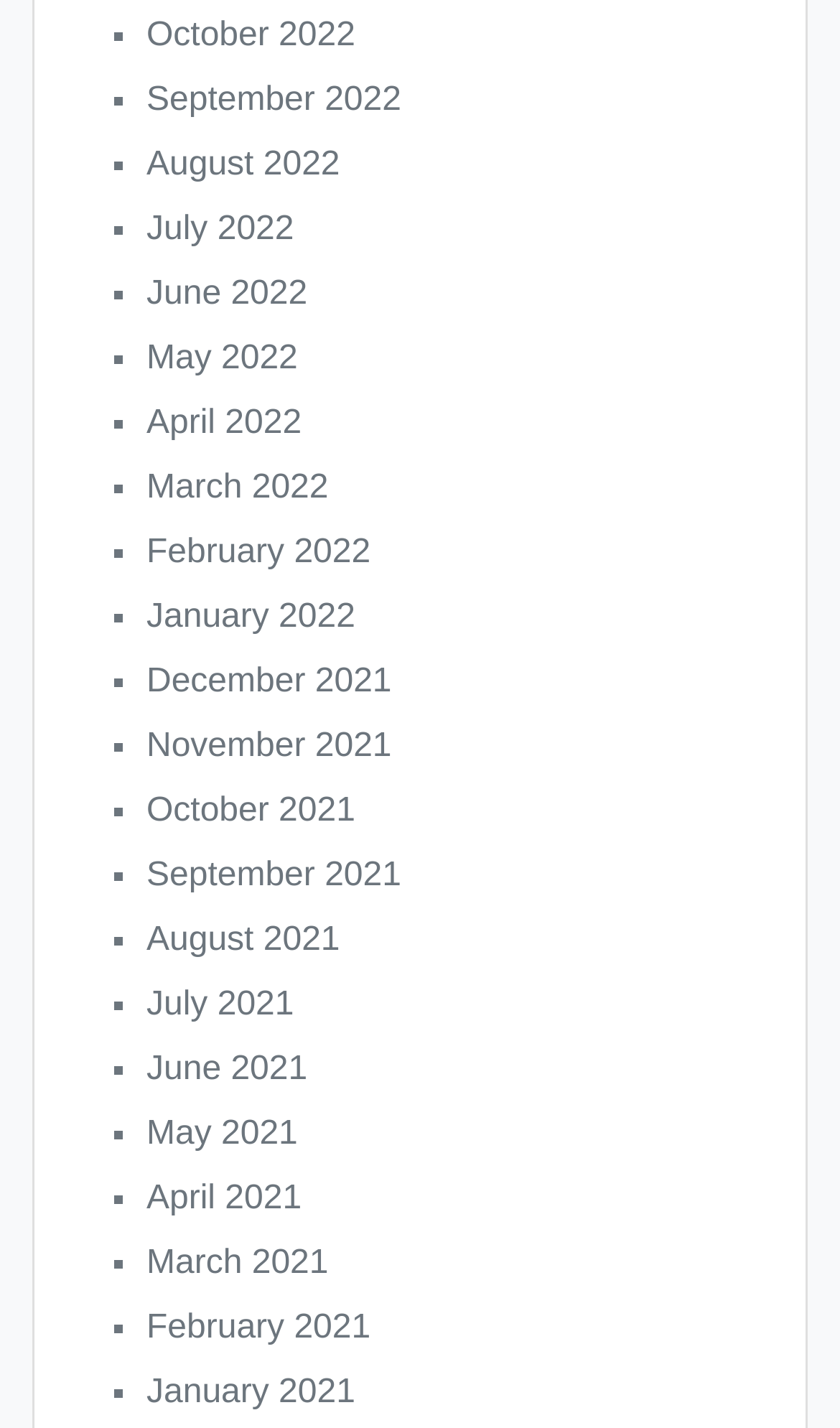Locate the bounding box coordinates of the element's region that should be clicked to carry out the following instruction: "View October 2022". The coordinates need to be four float numbers between 0 and 1, i.e., [left, top, right, bottom].

[0.174, 0.013, 0.423, 0.038]